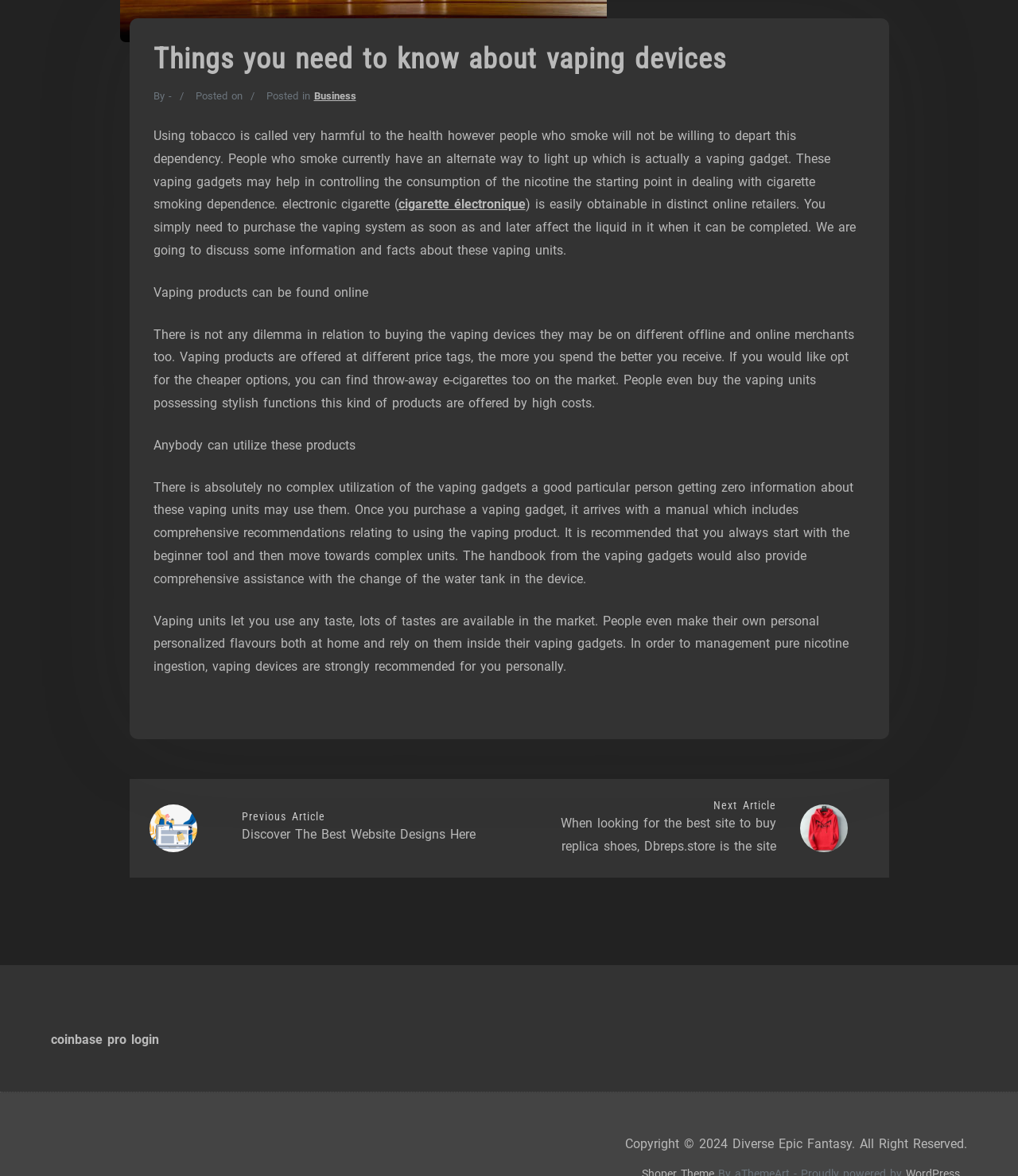What is the purpose of vaping devices? Based on the screenshot, please respond with a single word or phrase.

To control nicotine intake